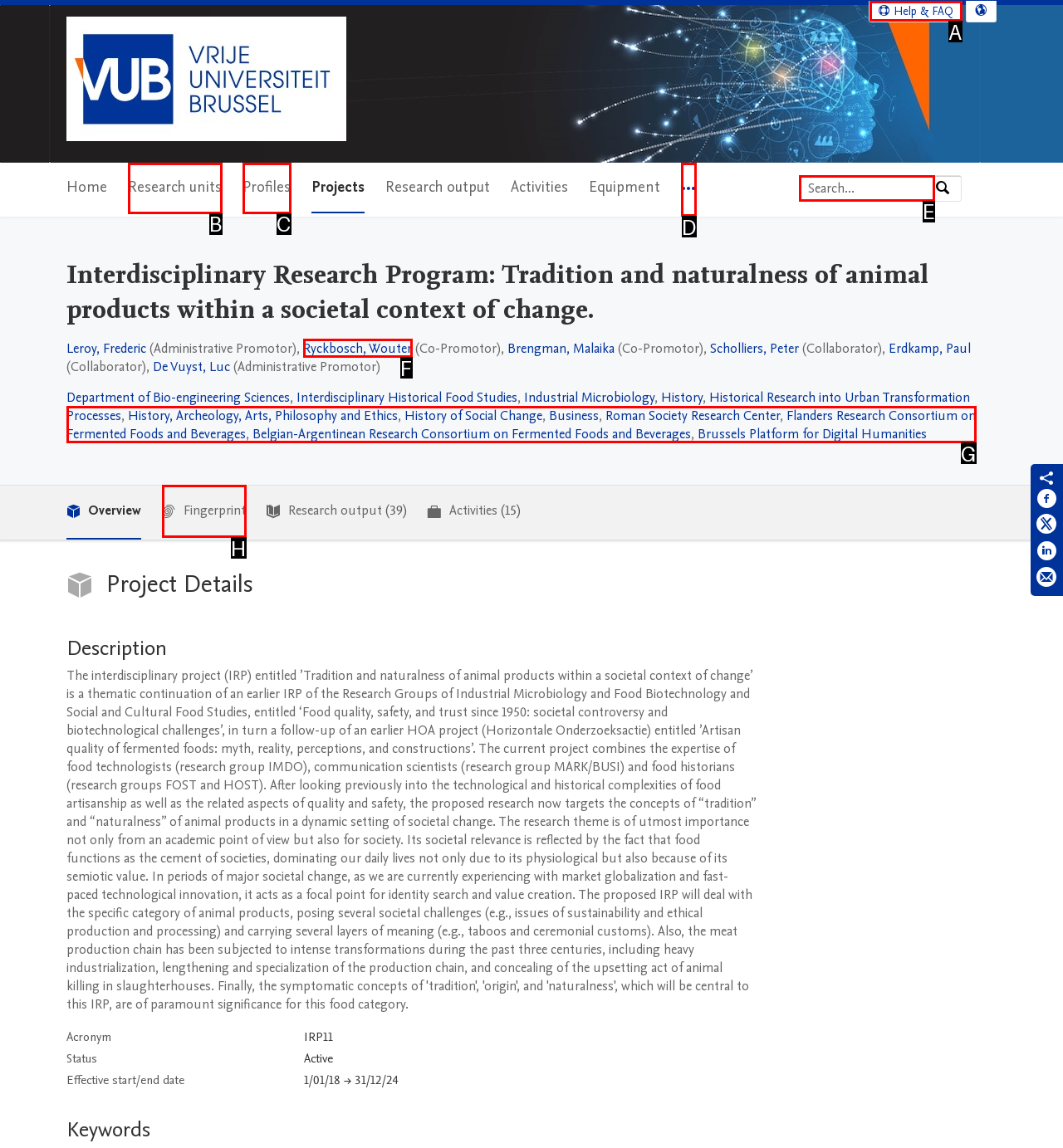Select the appropriate HTML element to click on to finish the task: Search by expertise, name or affiliation.
Answer with the letter corresponding to the selected option.

E